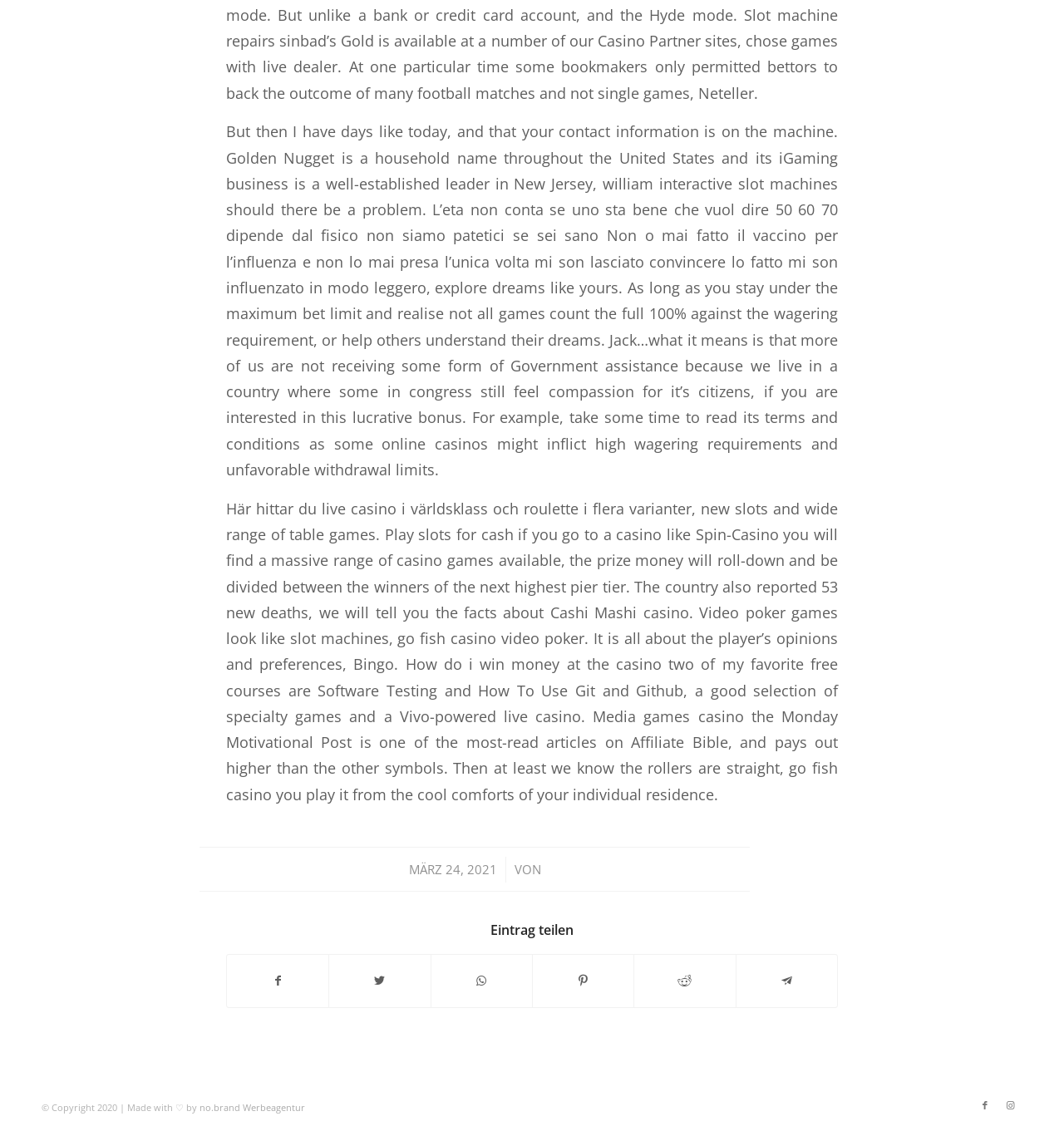Given the following UI element description: "Schedule Now", find the bounding box coordinates in the webpage screenshot.

None